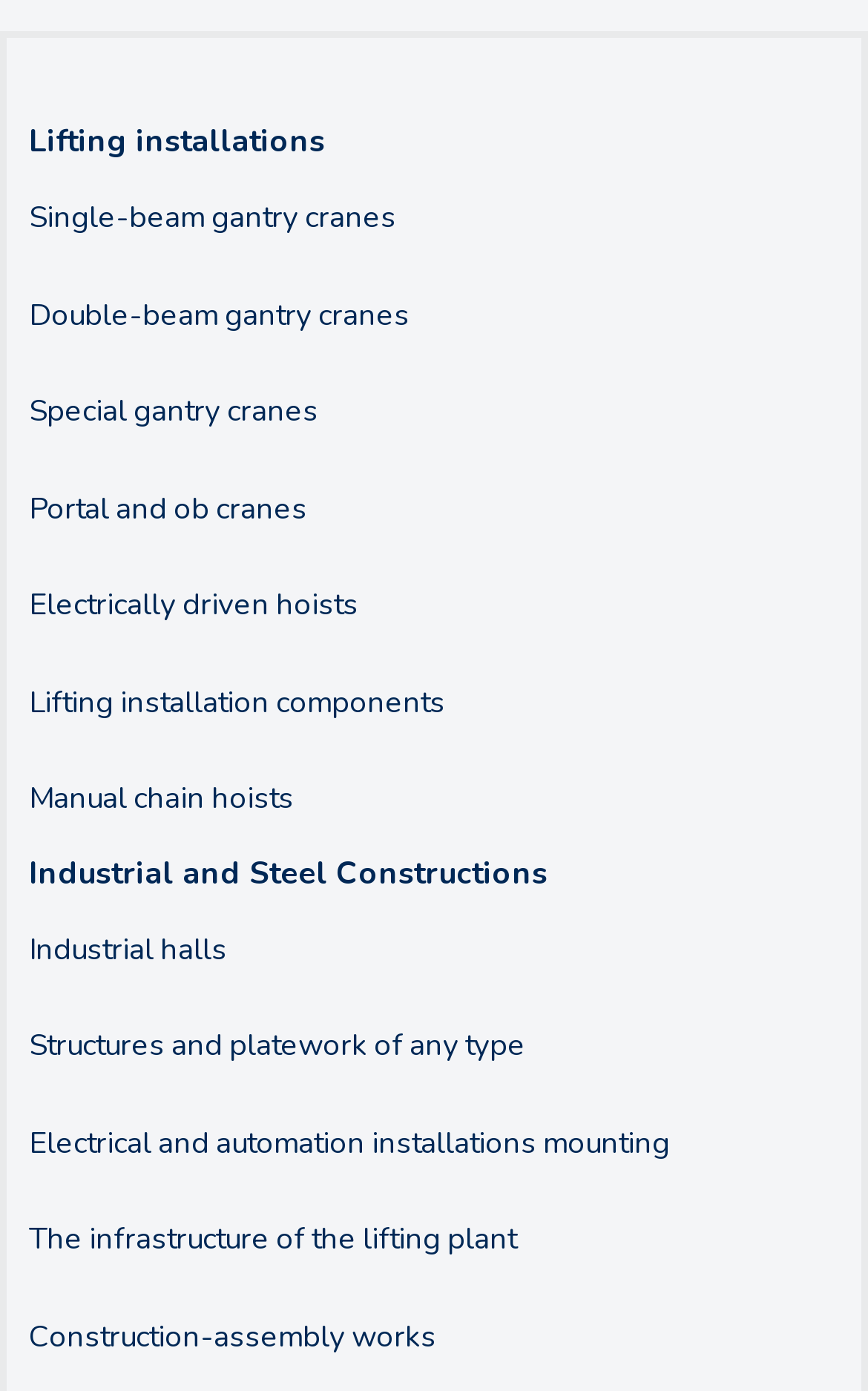Could you determine the bounding box coordinates of the clickable element to complete the instruction: "Check out Lifting installation components"? Provide the coordinates as four float numbers between 0 and 1, i.e., [left, top, right, bottom].

[0.033, 0.489, 0.513, 0.52]